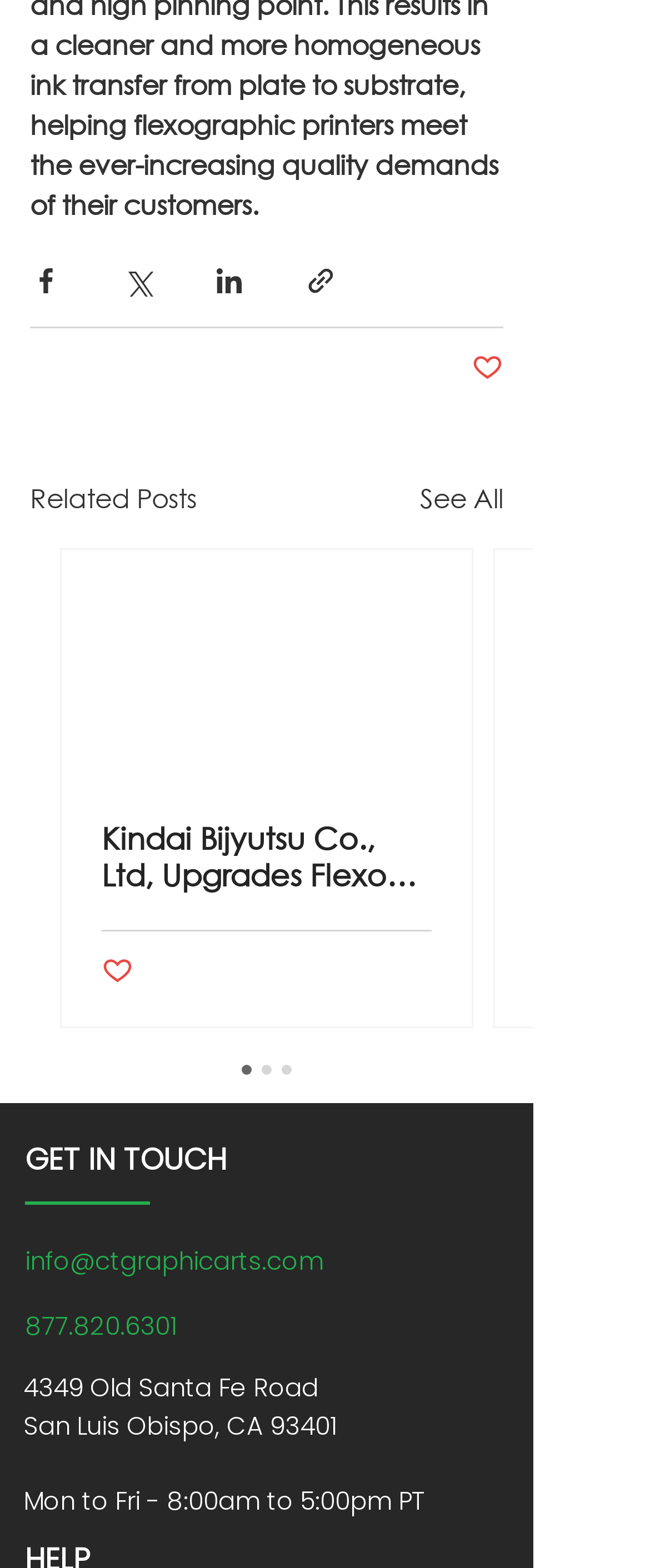Can you specify the bounding box coordinates for the region that should be clicked to fulfill this instruction: "Get in touch via email".

[0.038, 0.787, 0.759, 0.822]